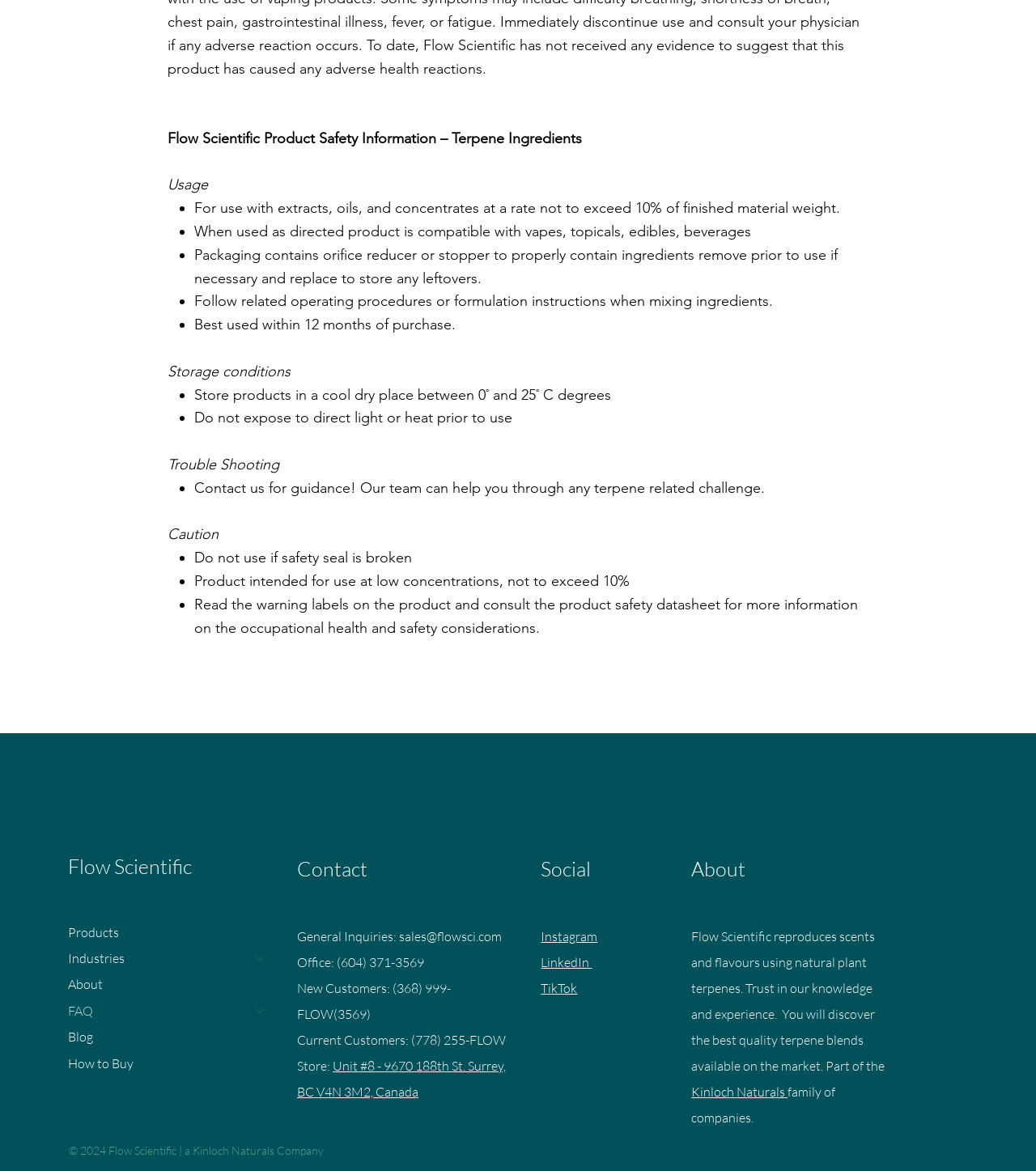Determine the bounding box for the UI element as described: "parent_node: FAQ aria-label="FAQ"". The coordinates should be represented as four float numbers between 0 and 1, formatted as [left, top, right, bottom].

[0.232, 0.852, 0.271, 0.874]